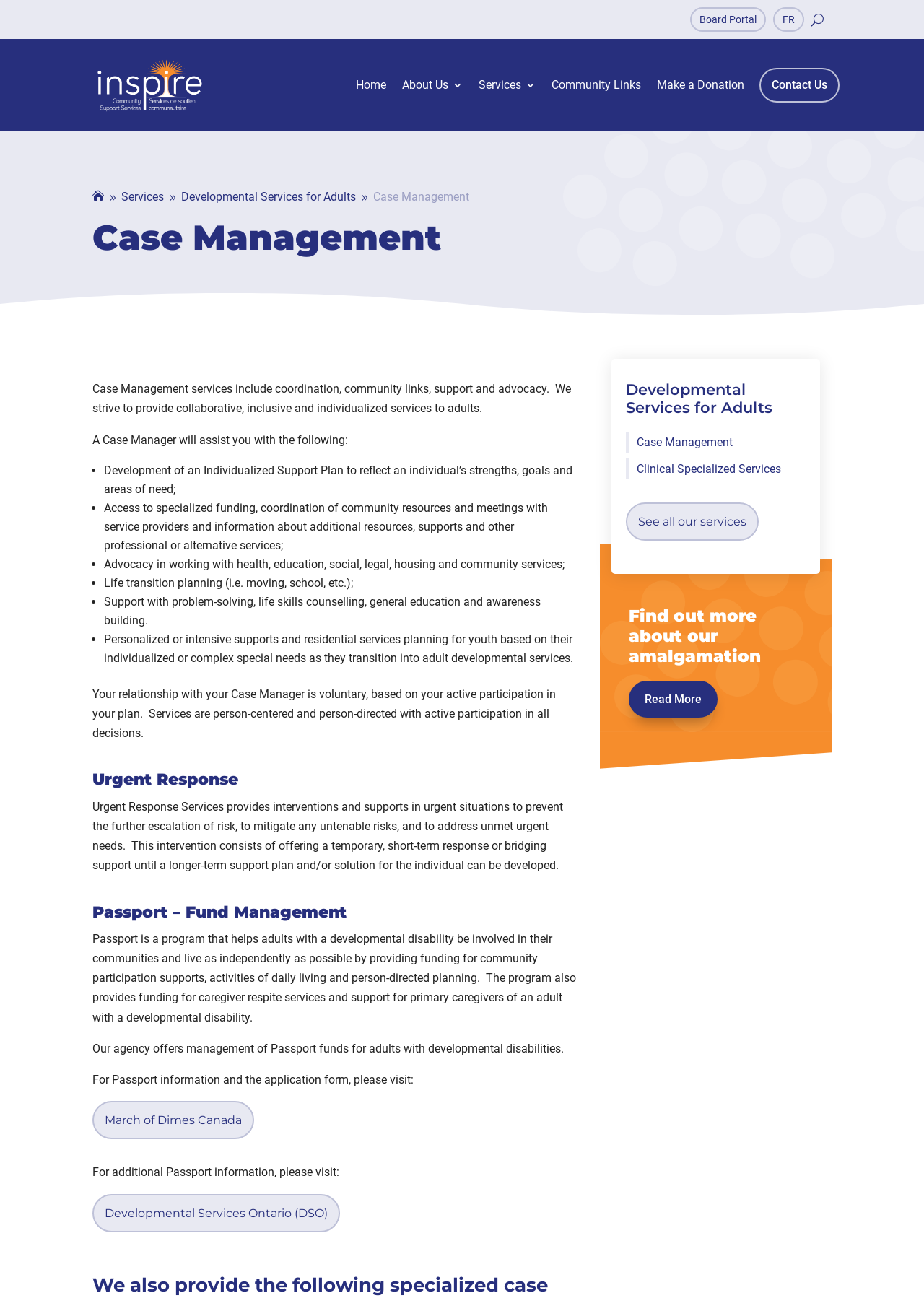Please identify the coordinates of the bounding box for the clickable region that will accomplish this instruction: "Click the 'Home' link".

[0.385, 0.044, 0.418, 0.087]